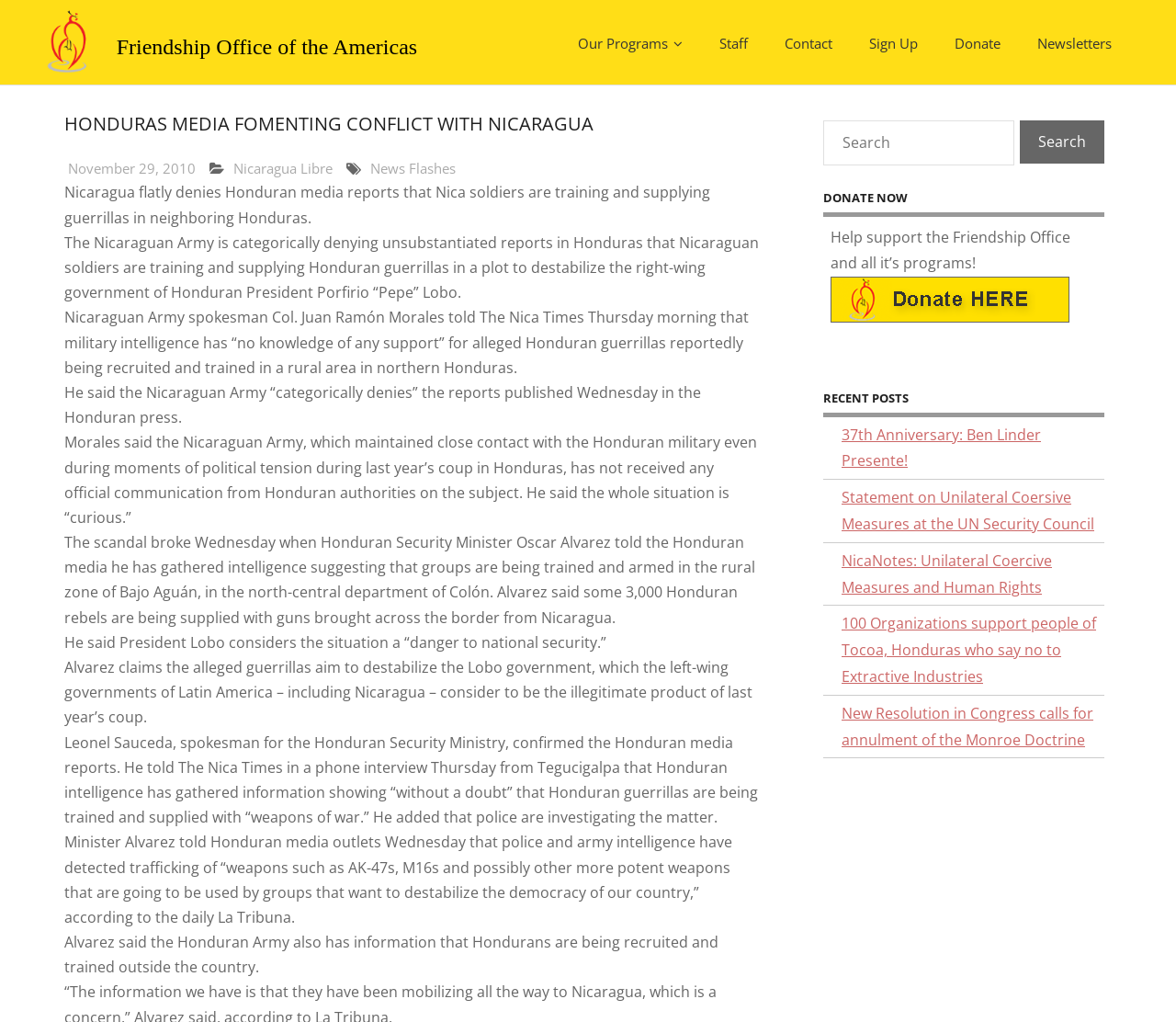Given the element description, predict the bounding box coordinates in the format (top-left x, top-left y, bottom-right x, bottom-right y), using floating point numbers between 0 and 1: Staff

[0.596, 0.0, 0.652, 0.068]